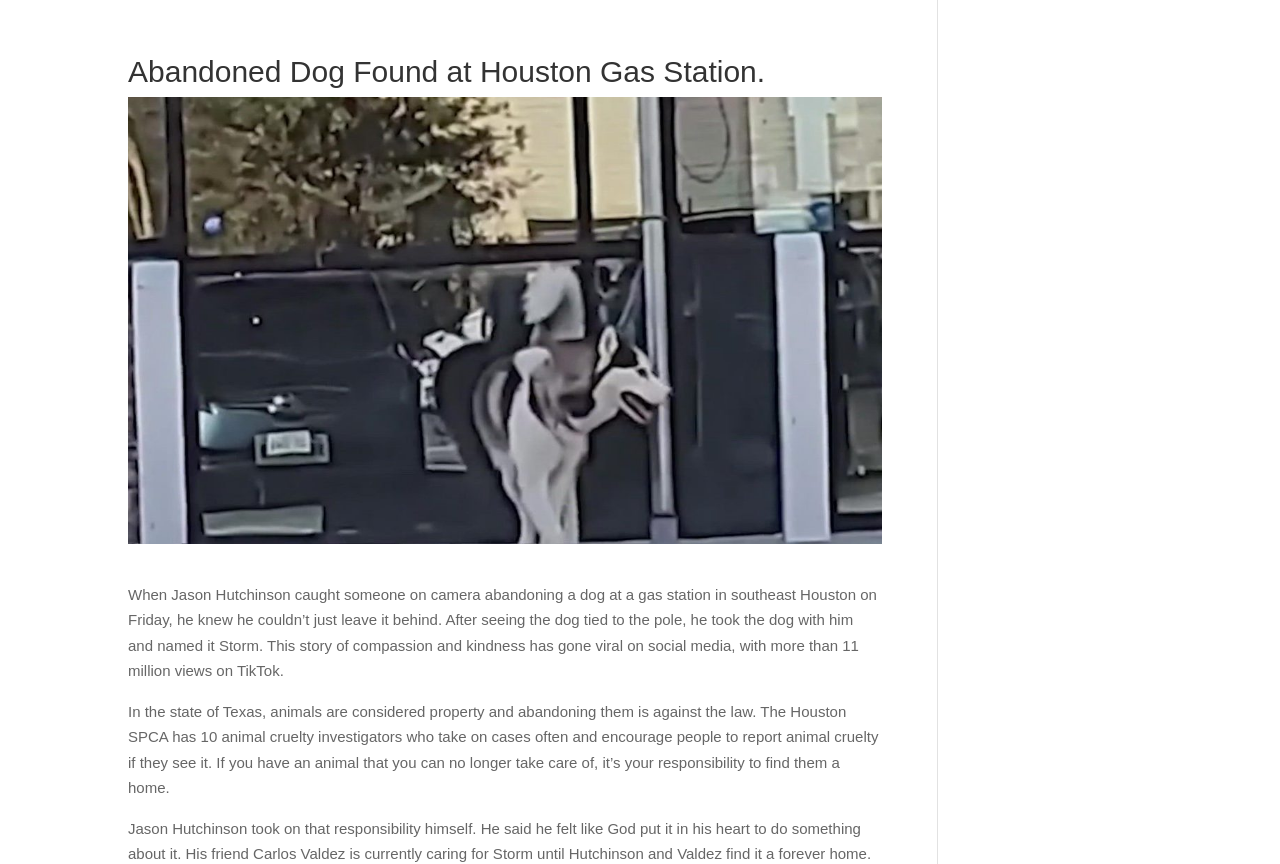Find the main header of the webpage and produce its text content.

Abandoned Dog Found at Houston Gas Station.